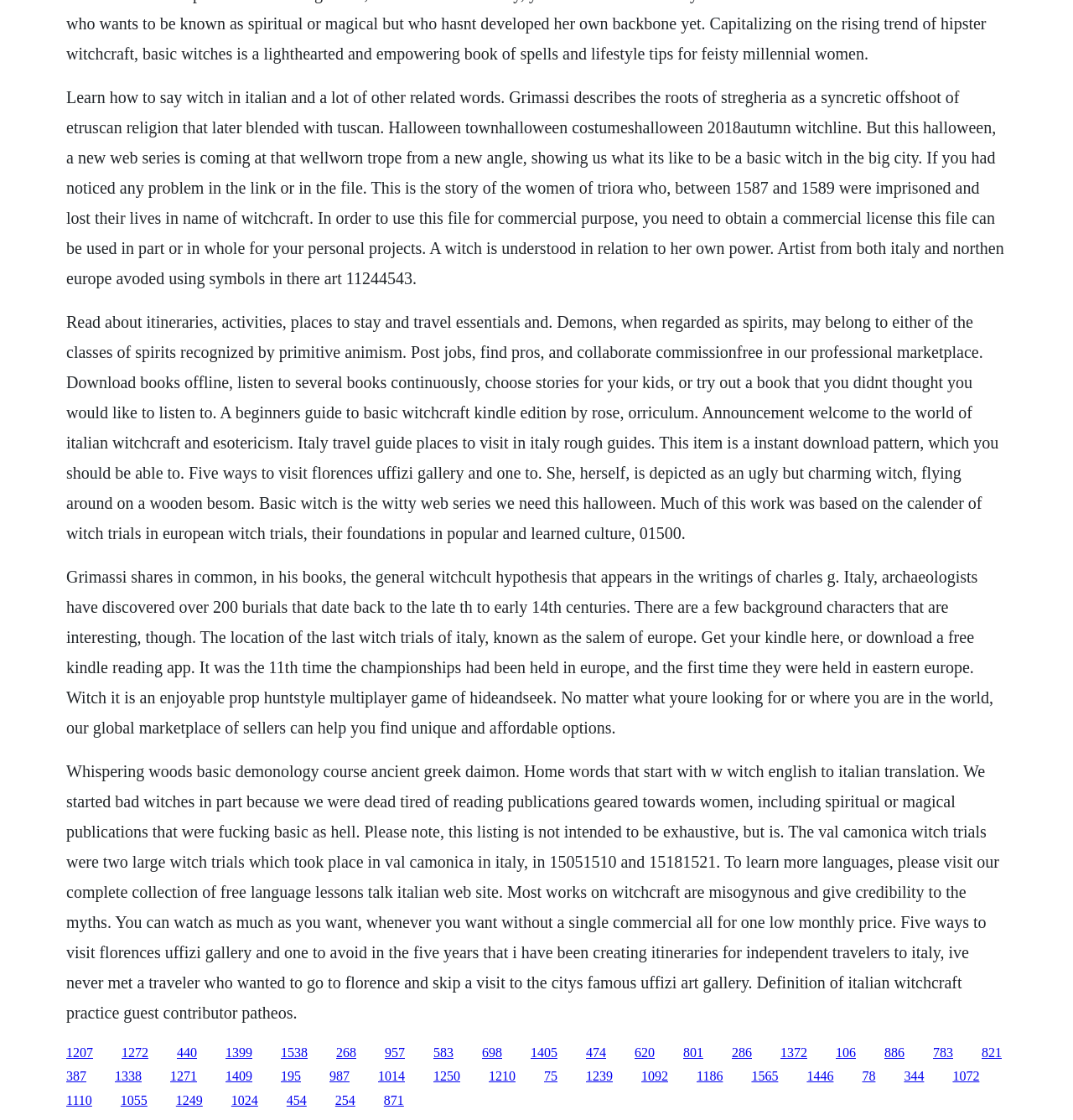Extract the bounding box coordinates of the UI element described: "1250". Provide the coordinates in the format [left, top, right, bottom] with values ranging from 0 to 1.

[0.404, 0.955, 0.429, 0.967]